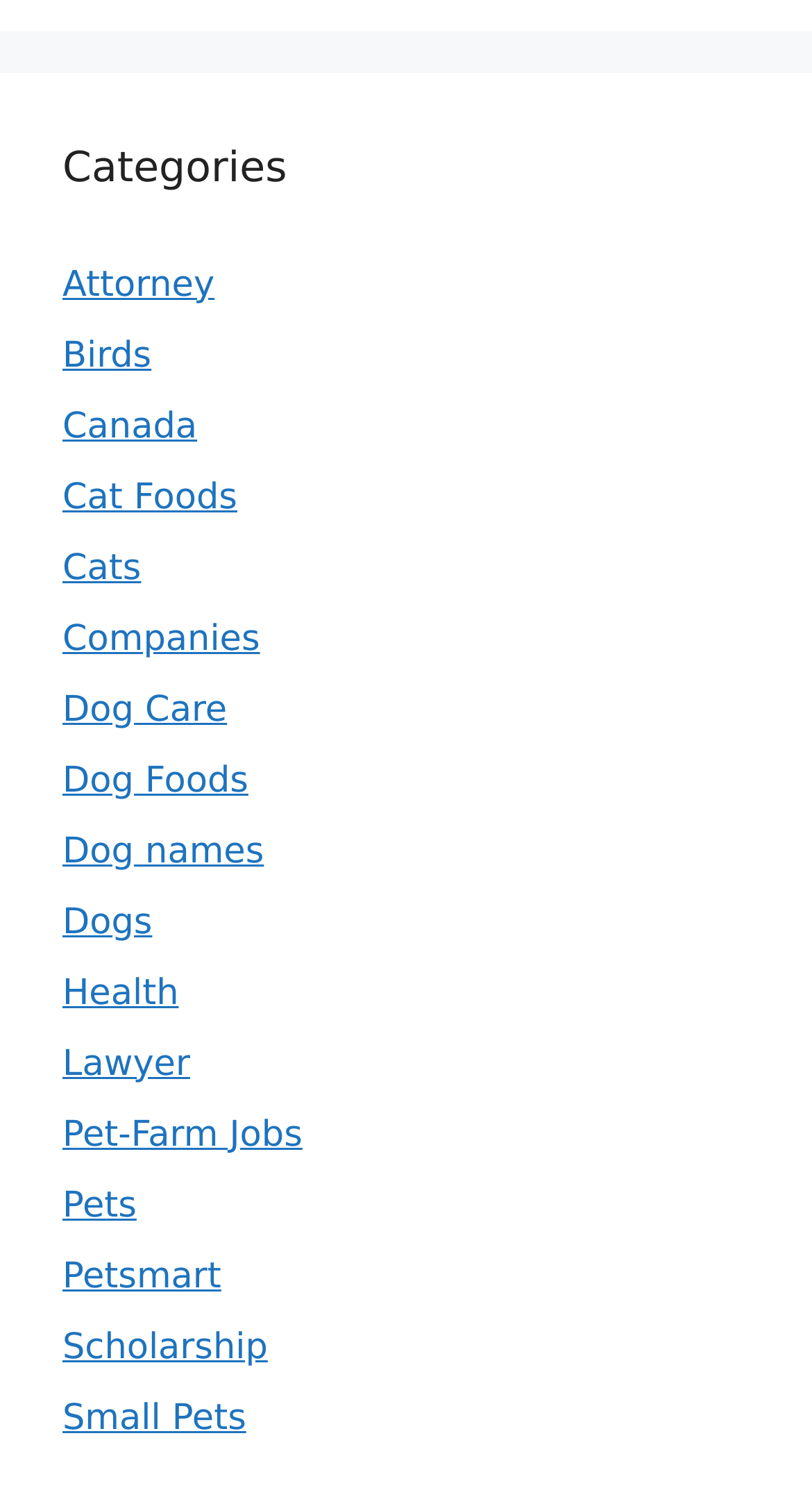Provide a one-word or short-phrase answer to the question:
How many categories are related to animals?

7